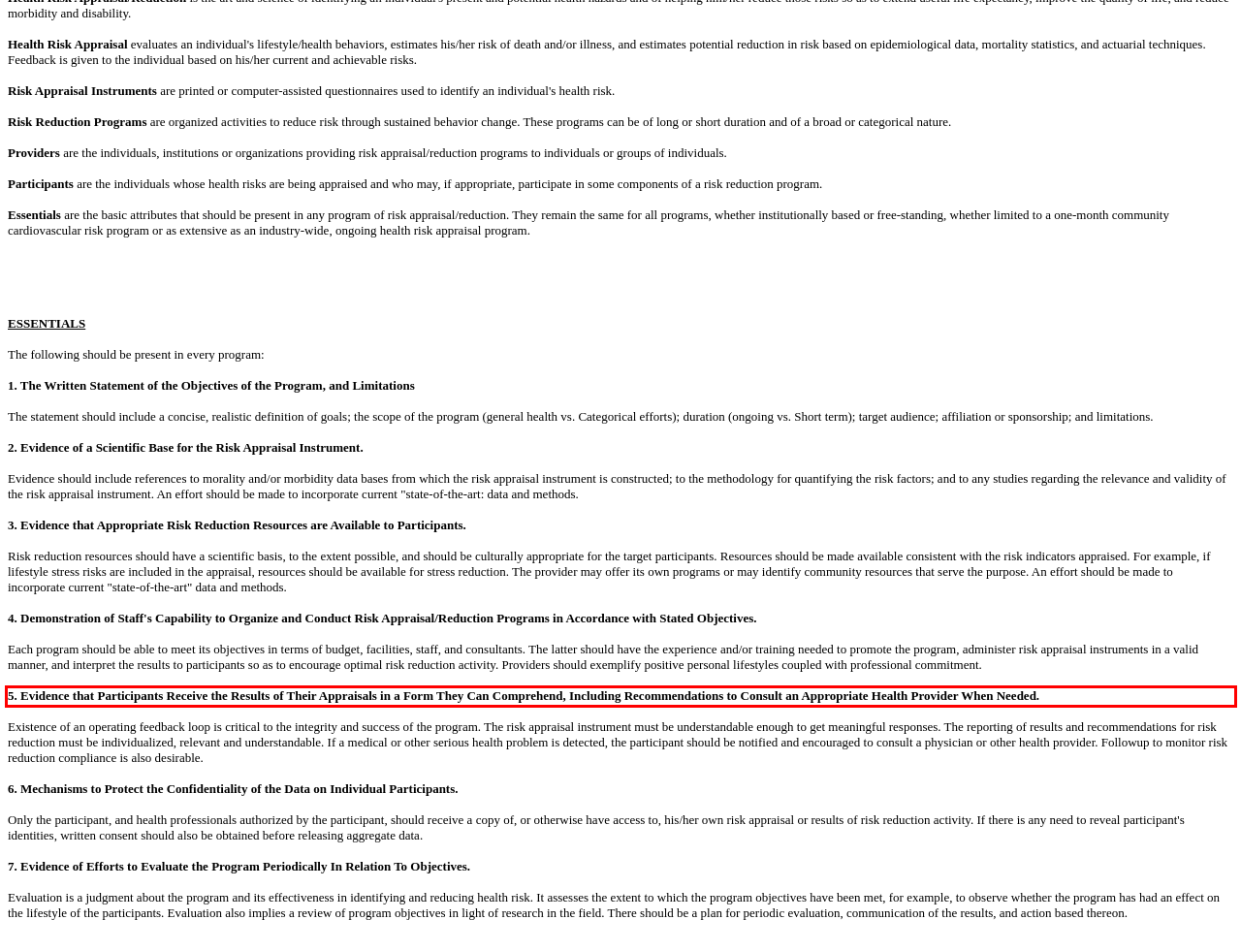Identify and extract the text within the red rectangle in the screenshot of the webpage.

5. Evidence that Participants Receive the Results of Their Appraisals in a Form They Can Comprehend, Including Recommendations to Consult an Appropriate Health Provider When Needed.